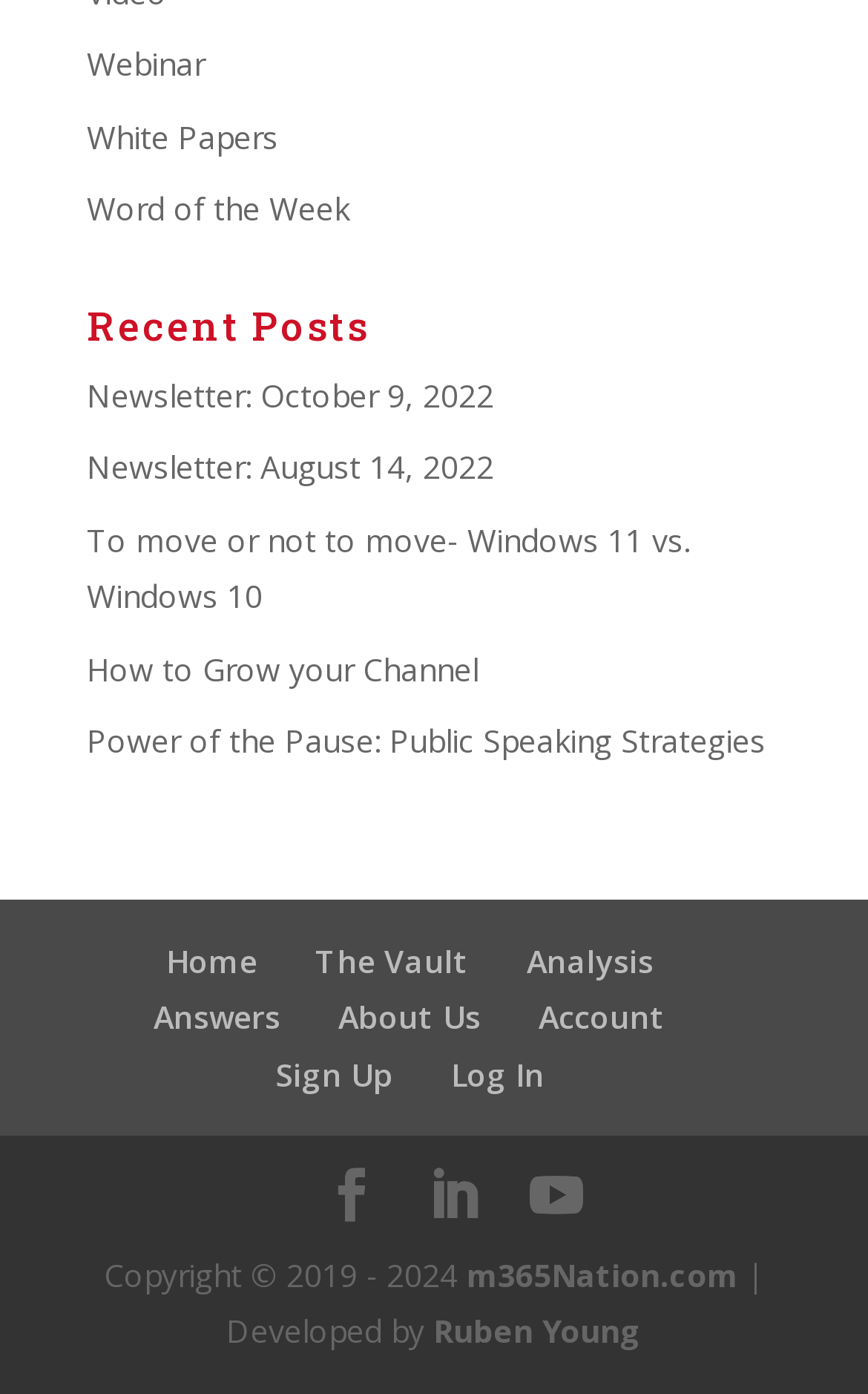Extract the bounding box coordinates for the UI element described as: "Account".

[0.621, 0.714, 0.767, 0.744]